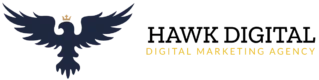Where is the competitive market that Hawk Digital operates in?
Look at the image and answer with only one word or phrase.

Noida